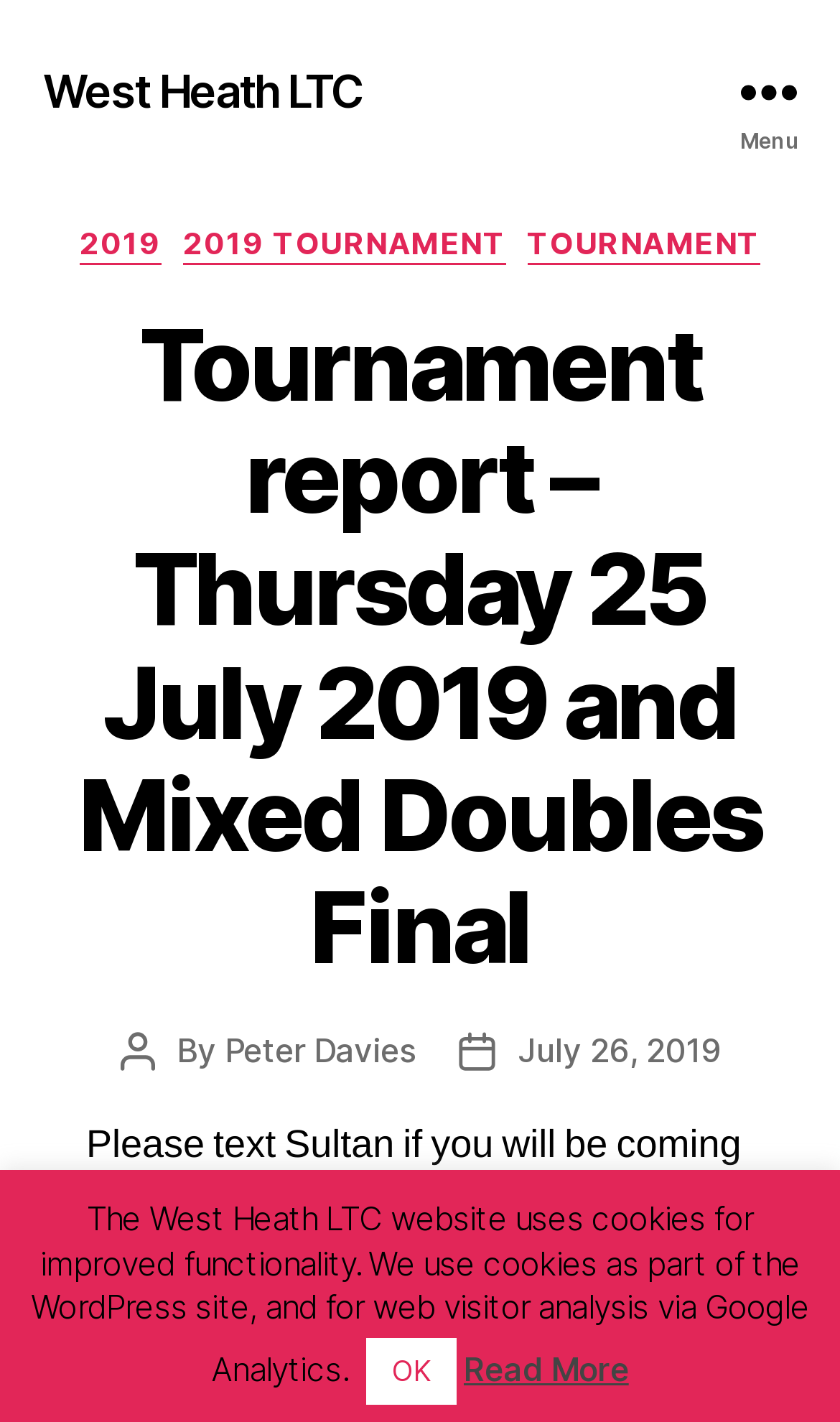Provide the bounding box coordinates for the specified HTML element described in this description: "2019 Tournament". The coordinates should be four float numbers ranging from 0 to 1, in the format [left, top, right, bottom].

[0.218, 0.158, 0.602, 0.186]